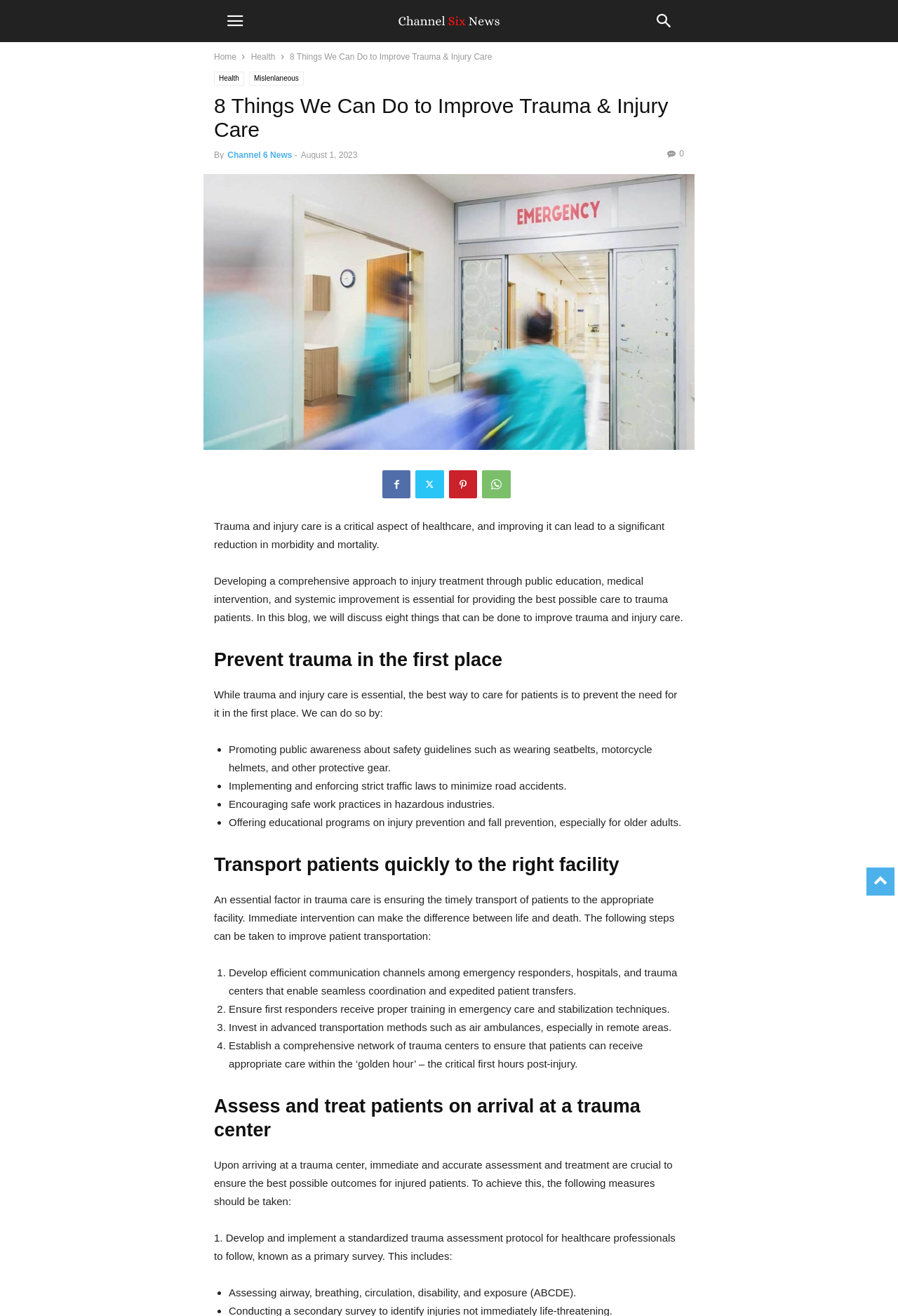Find the bounding box coordinates of the element you need to click on to perform this action: 'Click the 'search' button'. The coordinates should be represented by four float values between 0 and 1, in the format [left, top, right, bottom].

[0.716, 0.0, 0.764, 0.032]